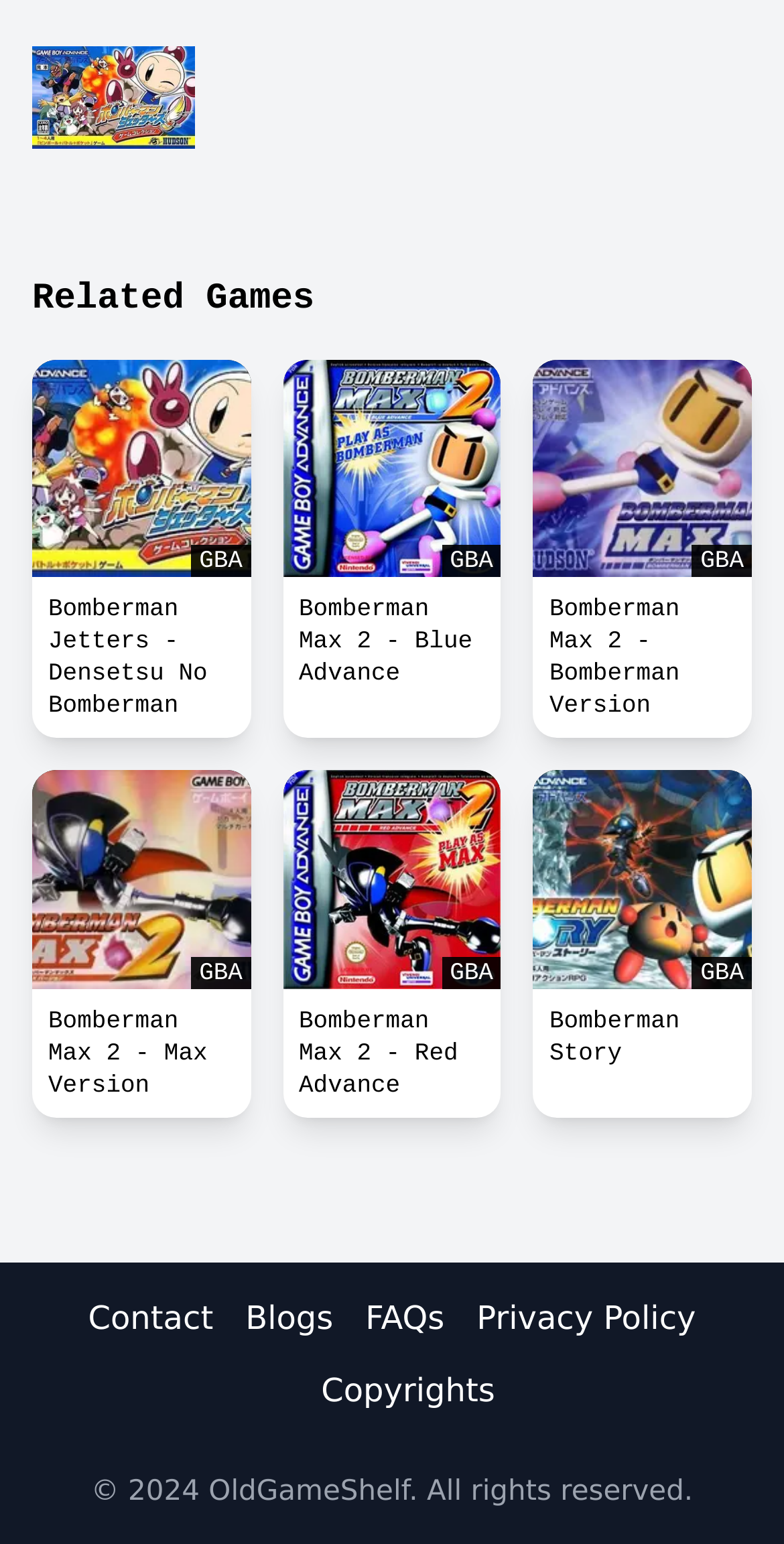Using the information in the image, give a detailed answer to the following question: What is the name of the game in the first screenshot?

The first screenshot on the webpage is labeled as 'Bomberman Jetters - Game Collection online game screenshot 1', so the name of the game in the first screenshot is Bomberman Jetters.